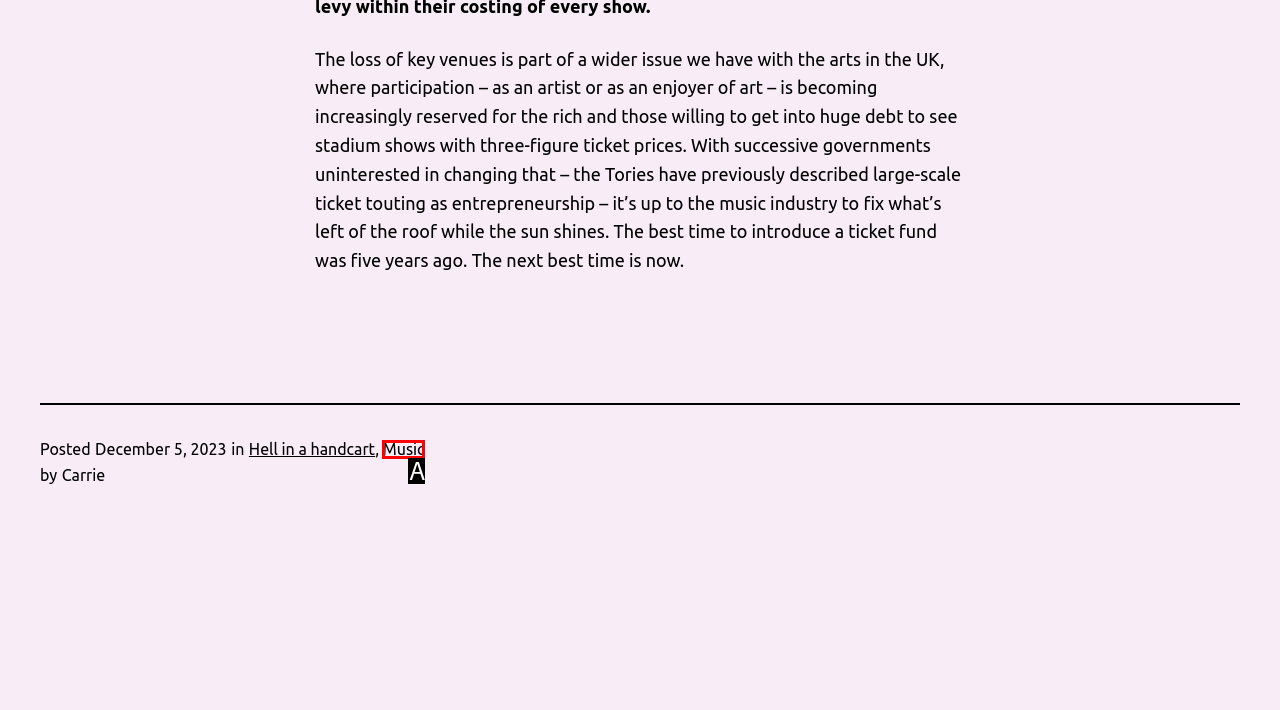Choose the HTML element that best fits the given description: Music. Answer by stating the letter of the option.

A